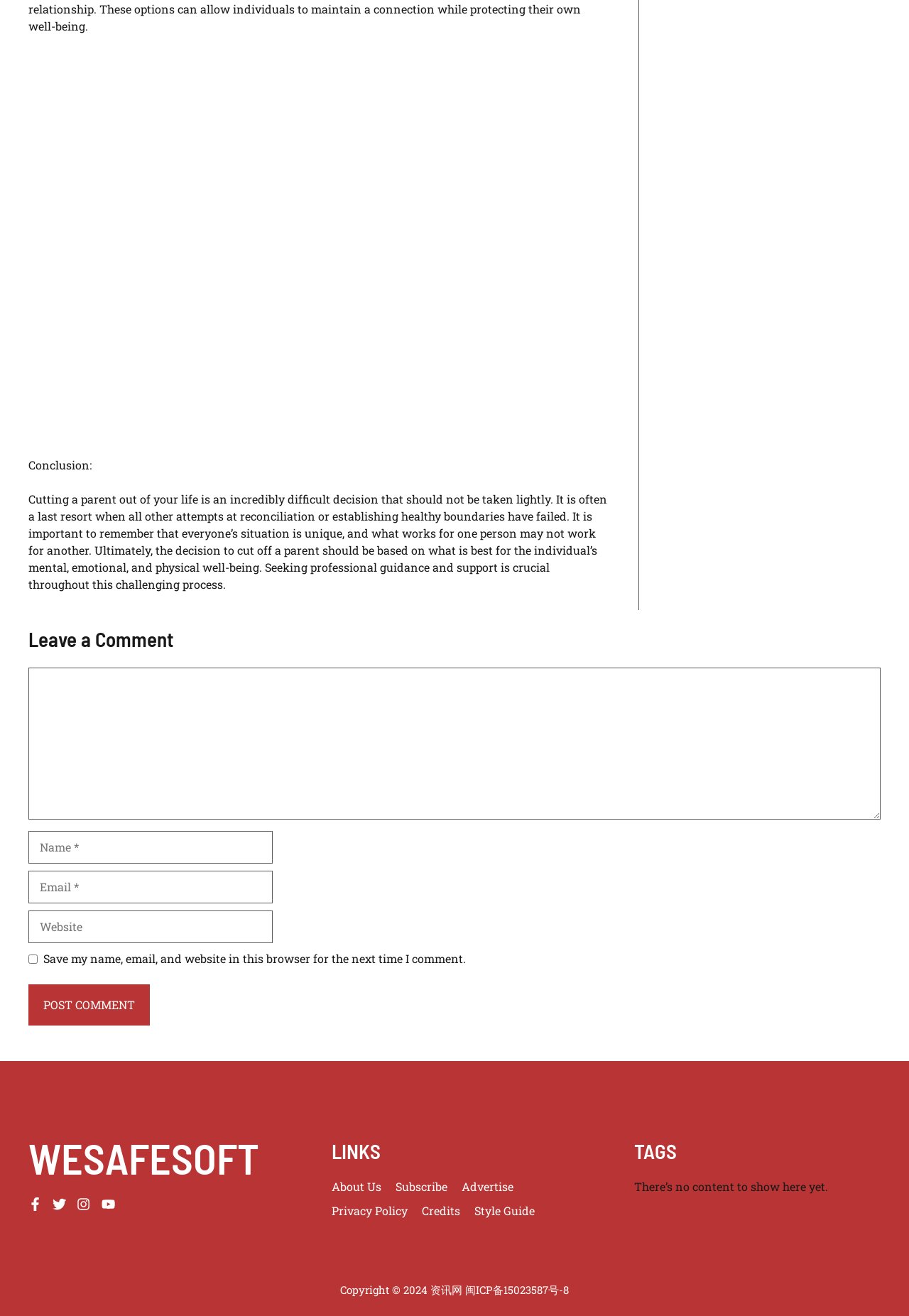Locate the bounding box coordinates of the area where you should click to accomplish the instruction: "Check the website's credits".

[0.464, 0.914, 0.506, 0.925]